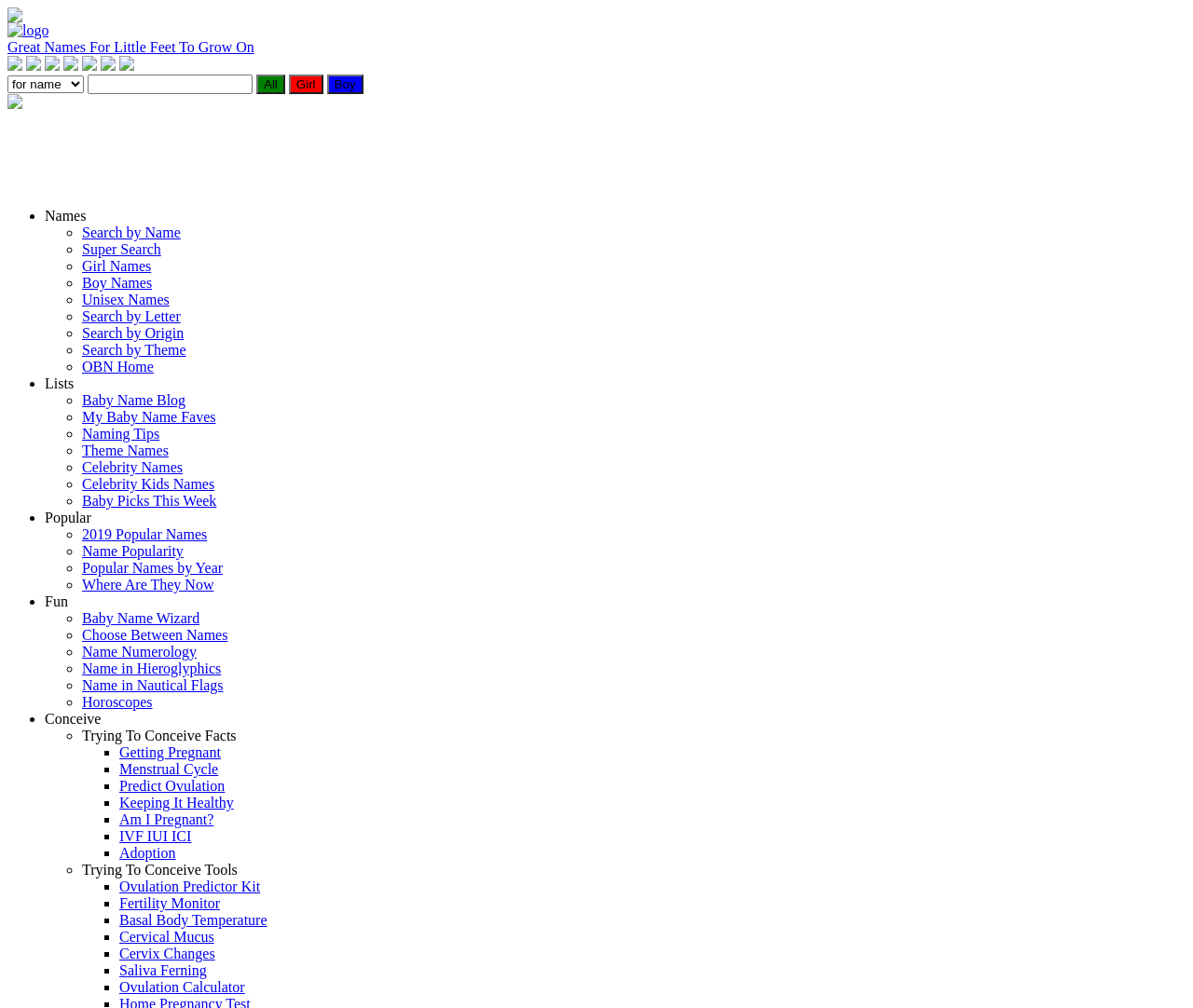What is the name of the website?
Based on the image, give a one-word or short phrase answer.

Great Names For Little Feet To Grow On